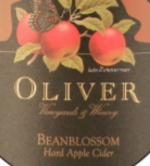What is the significance of this label?
Please answer the question with a detailed and comprehensive explanation.

The label is connected to a trademark analysis regarding potential confusion between coffee and hard cider products, highlighting its significance in beverage branding within the industry.